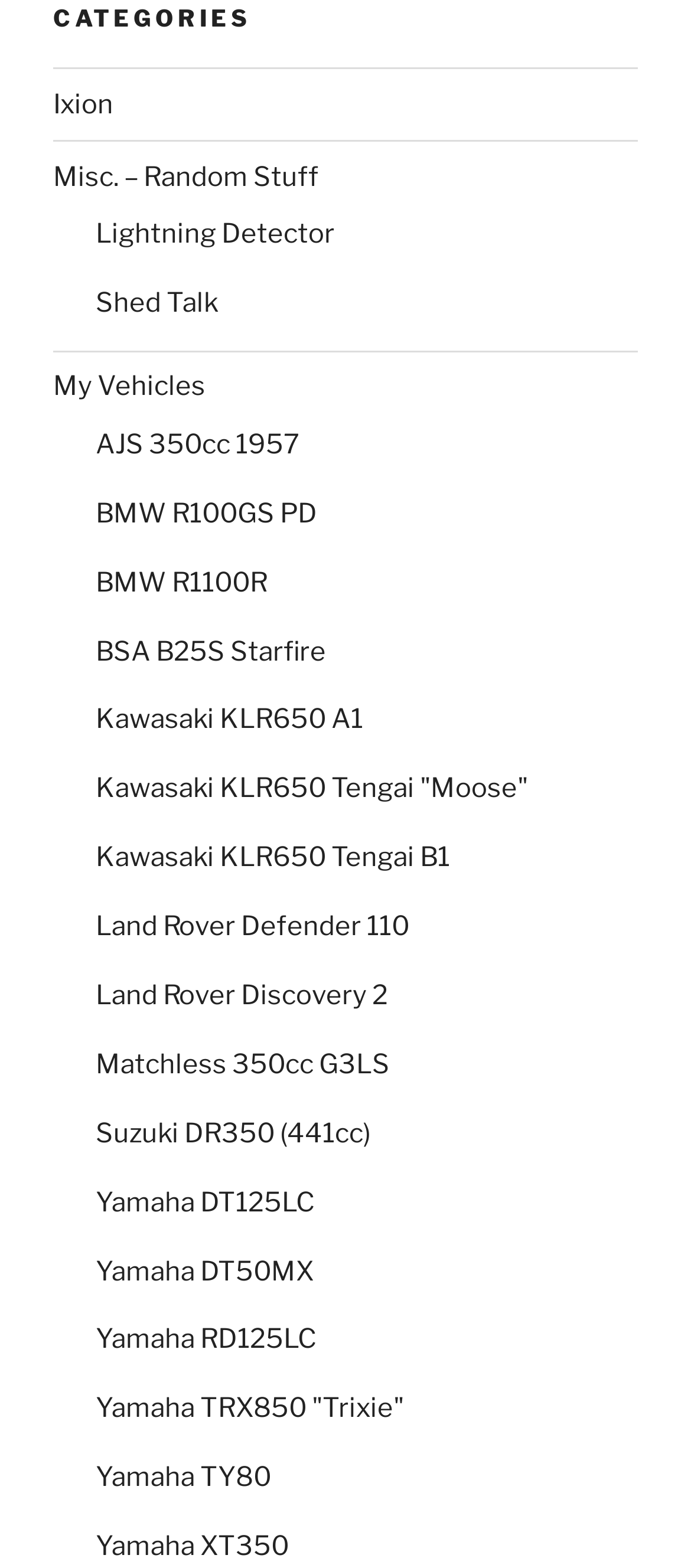Locate the bounding box coordinates of the segment that needs to be clicked to meet this instruction: "view My Vehicles".

[0.077, 0.237, 0.297, 0.257]